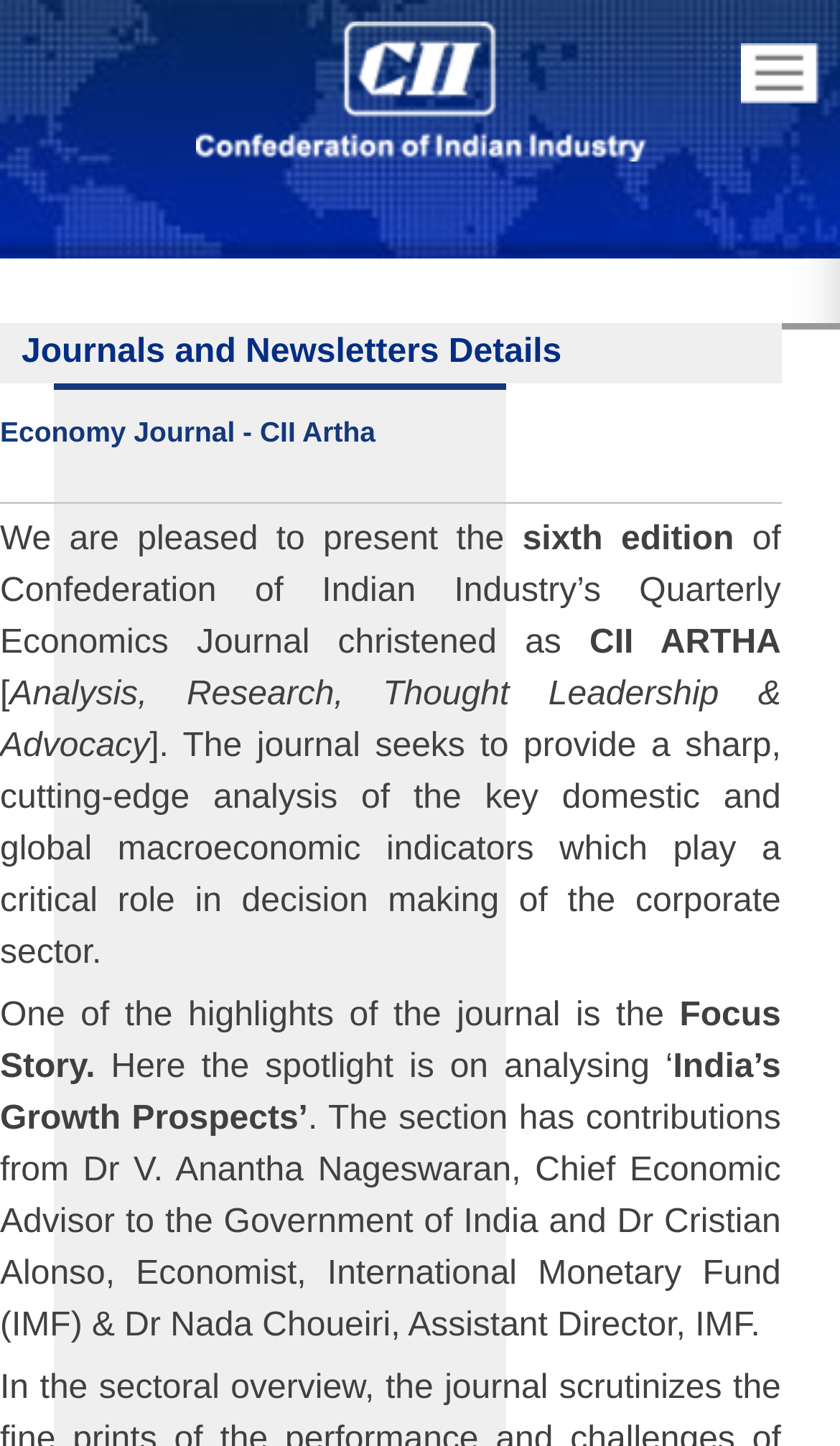Give a concise answer using one word or a phrase to the following question:
What is the name of the journal?

Economy Journal - CII Artha